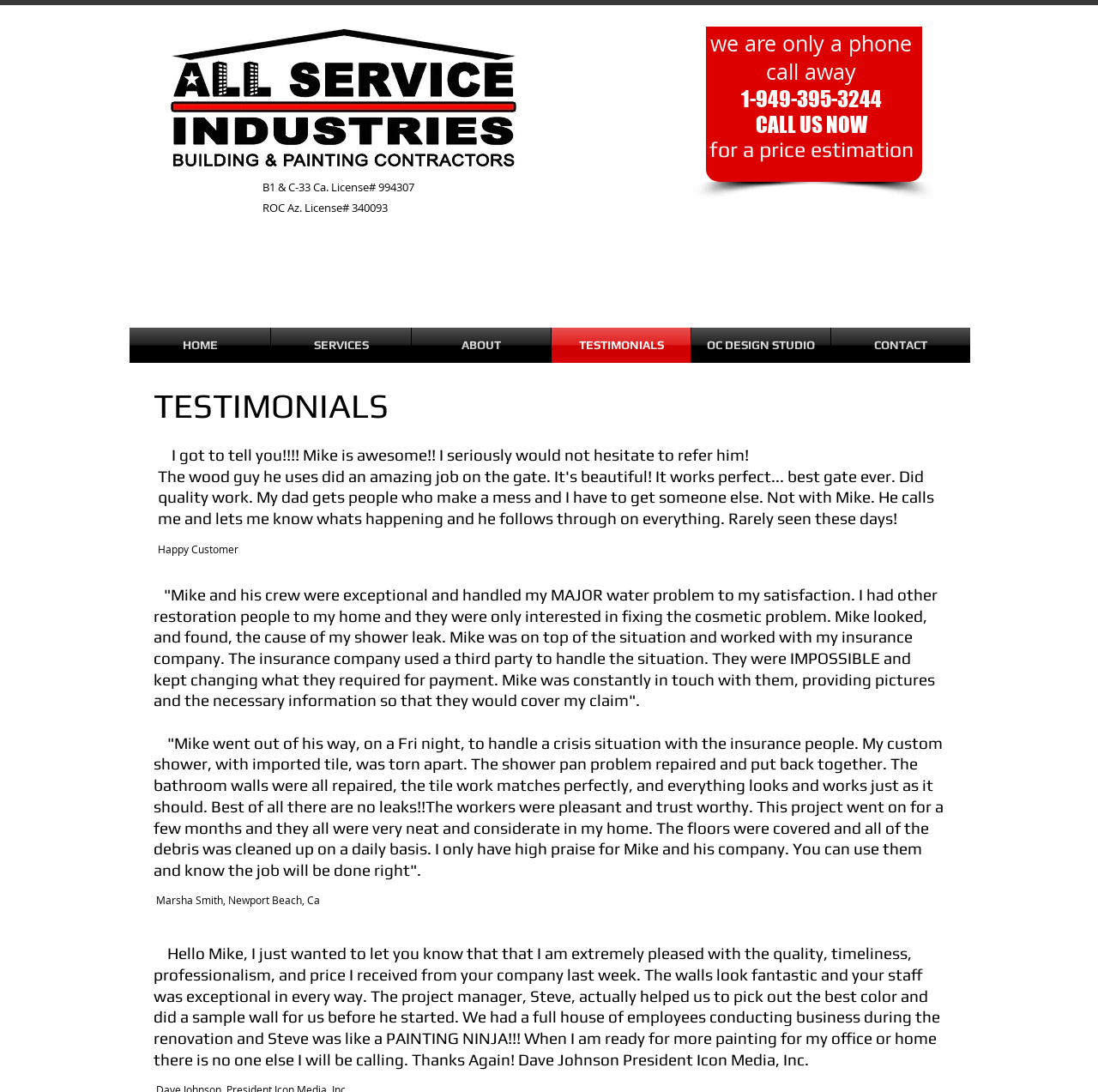What is the company's industry or service?
Please provide a single word or phrase as your answer based on the screenshot.

Restoration or construction